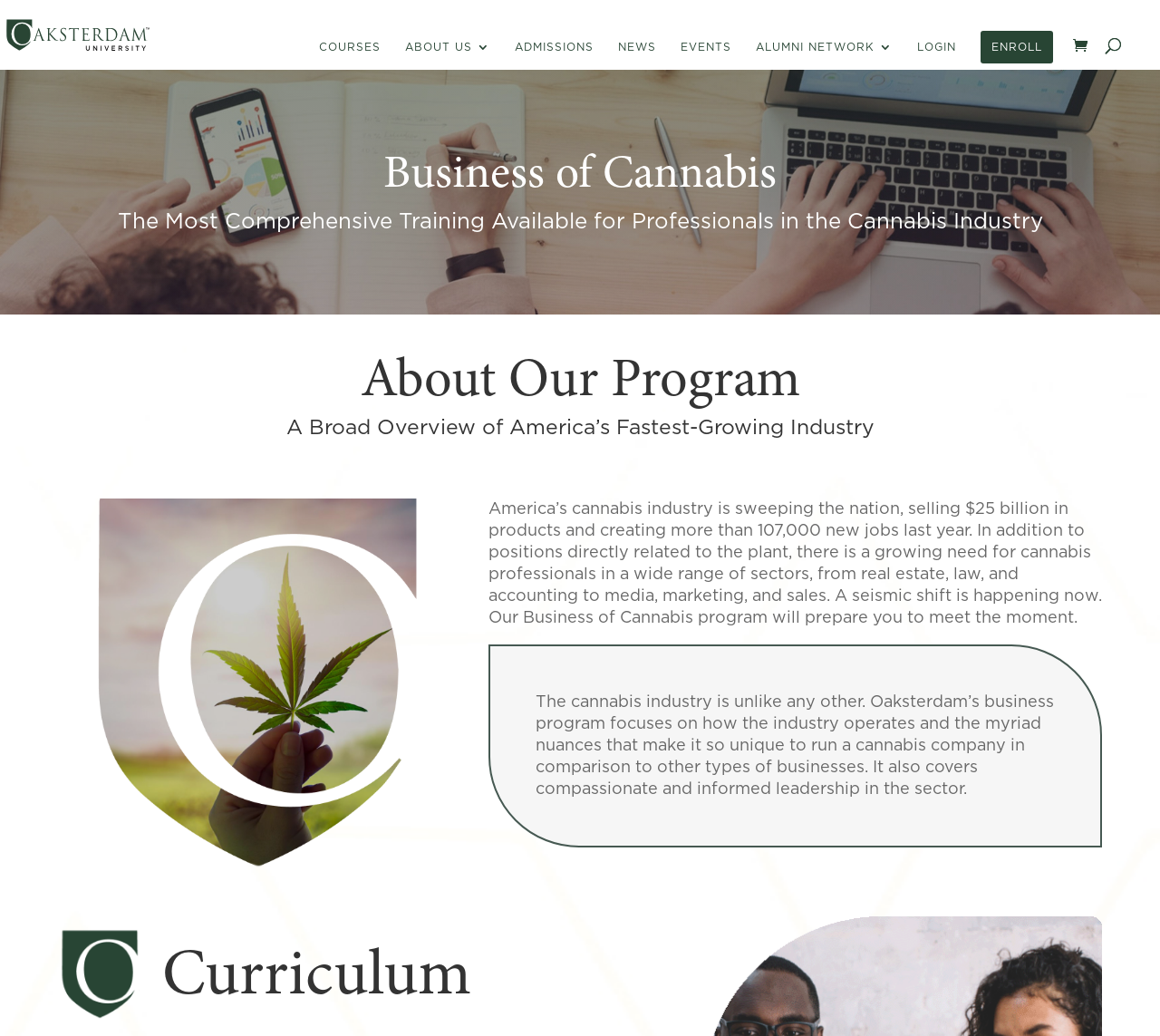Identify the bounding box coordinates of the element that should be clicked to fulfill this task: "login to account". The coordinates should be provided as four float numbers between 0 and 1, i.e., [left, top, right, bottom].

[0.791, 0.039, 0.824, 0.067]